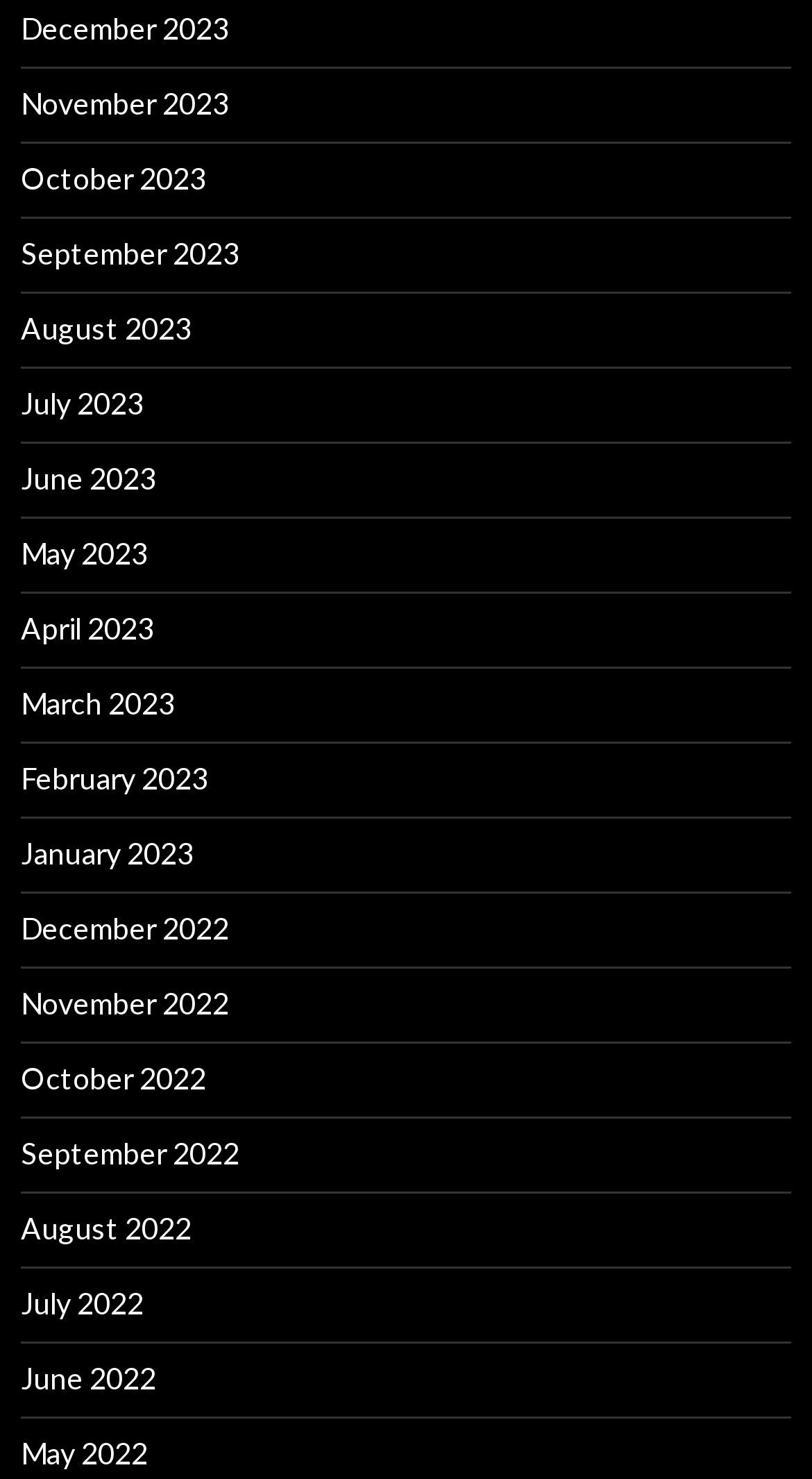Carefully observe the image and respond to the question with a detailed answer:
What is the width of the link 'August 2023'?

I can find the width of the link 'August 2023' by subtracting the left coordinate from the right coordinate of its bounding box, which gives me 0.21.